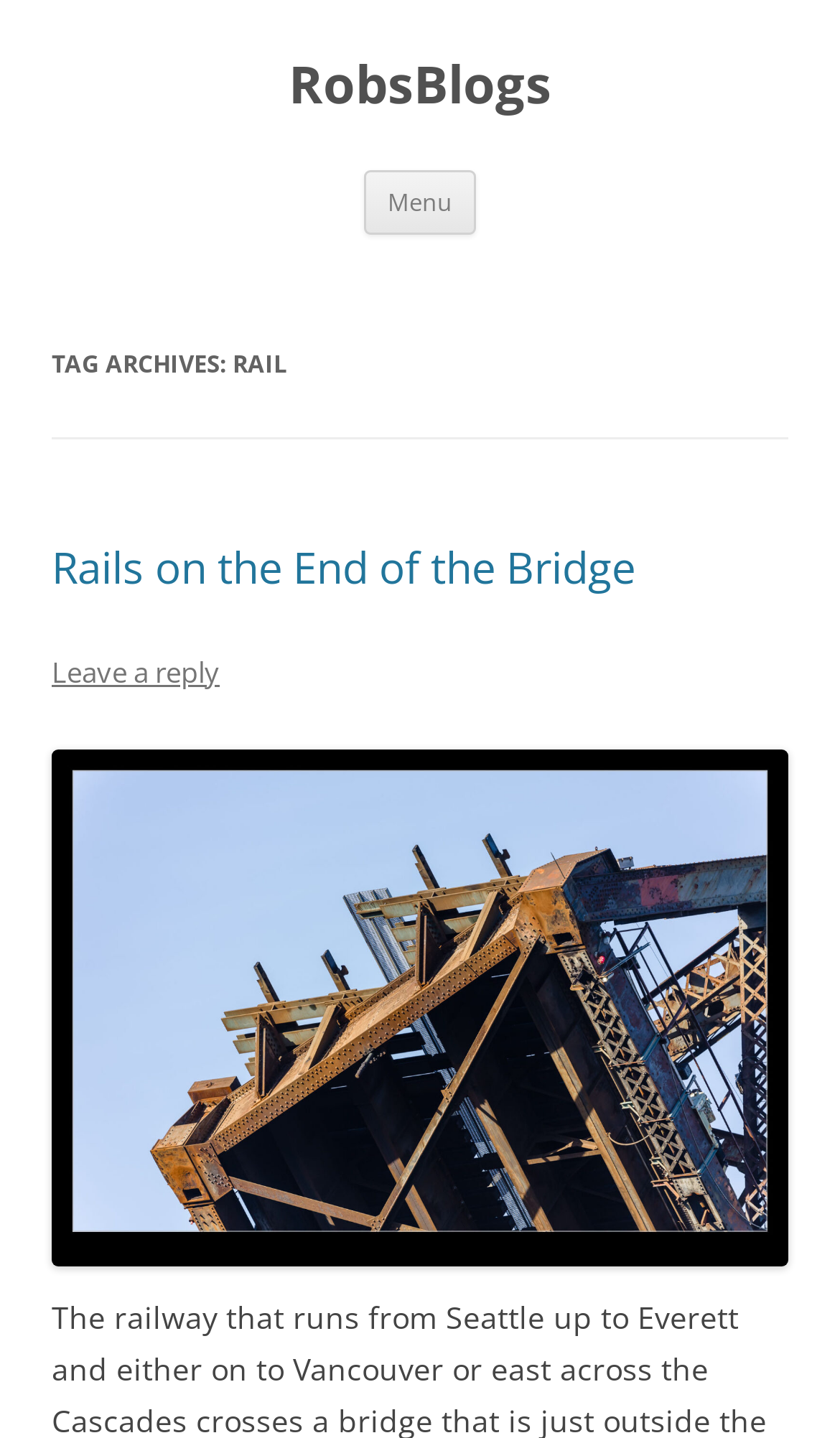What is the function of the 'Skip to content' link?
Look at the image and answer the question with a single word or phrase.

To bypass navigation